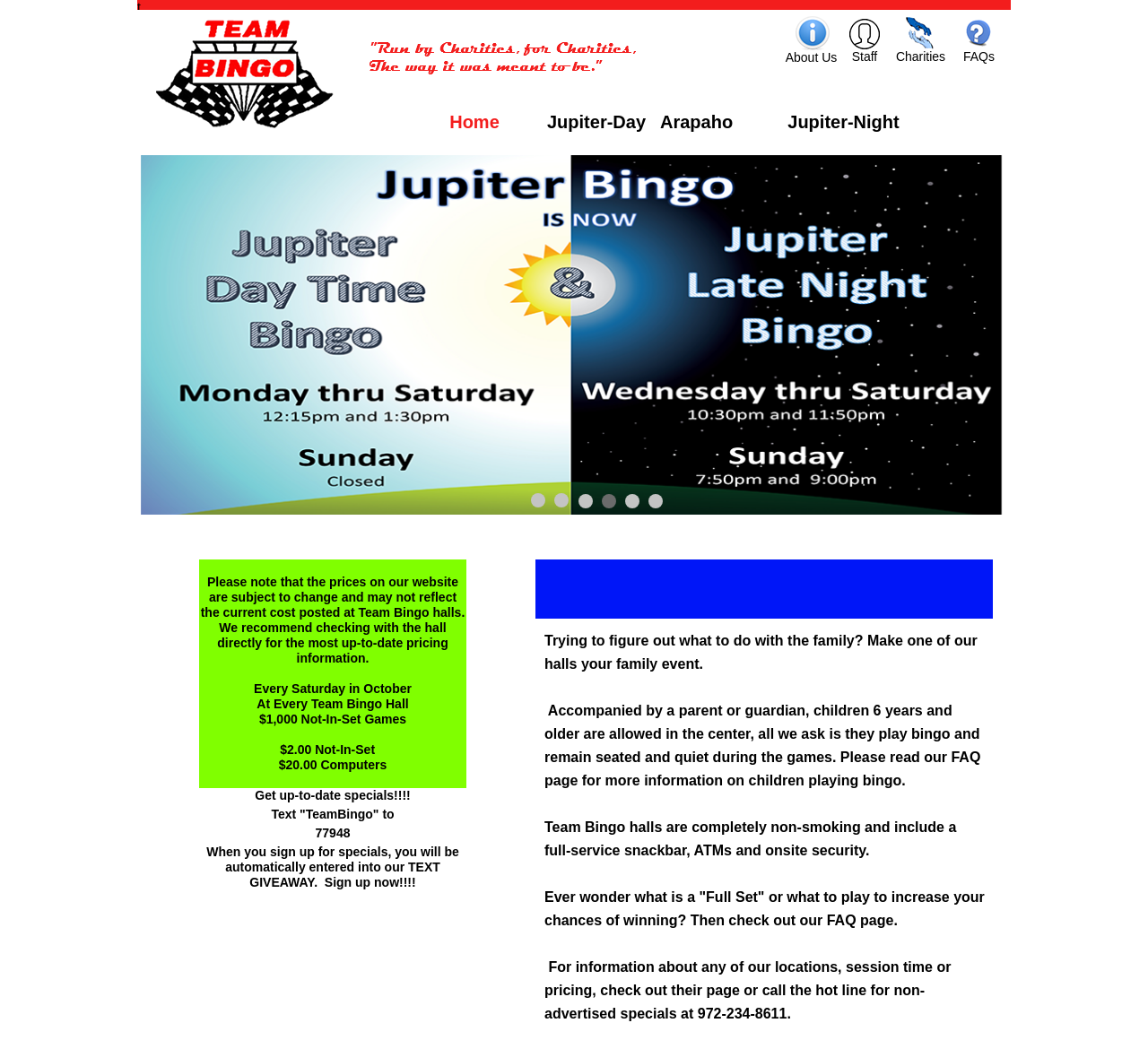What is the hotline number for non-advertised specials?
Refer to the image and give a detailed answer to the query.

The webpage mentions that 'For information about any of our locations, session time or pricing, check out their page or call the hot line for non-advertised specials at 972-234-8611.' This provides the hotline number for non-advertised specials.